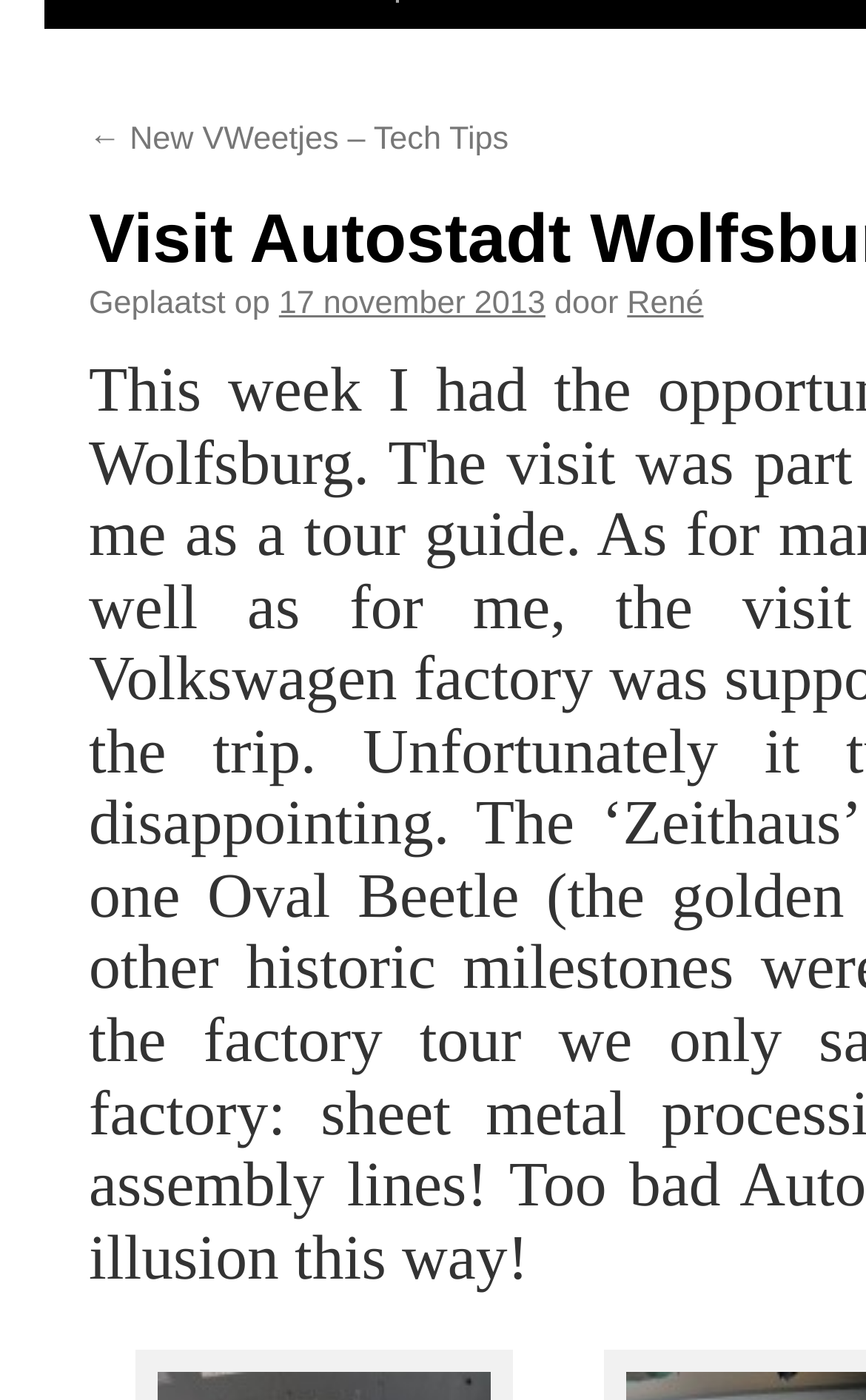Identify the coordinates of the bounding box for the element described below: "René". Return the coordinates as four float numbers between 0 and 1: [left, top, right, bottom].

[0.724, 0.205, 0.812, 0.23]